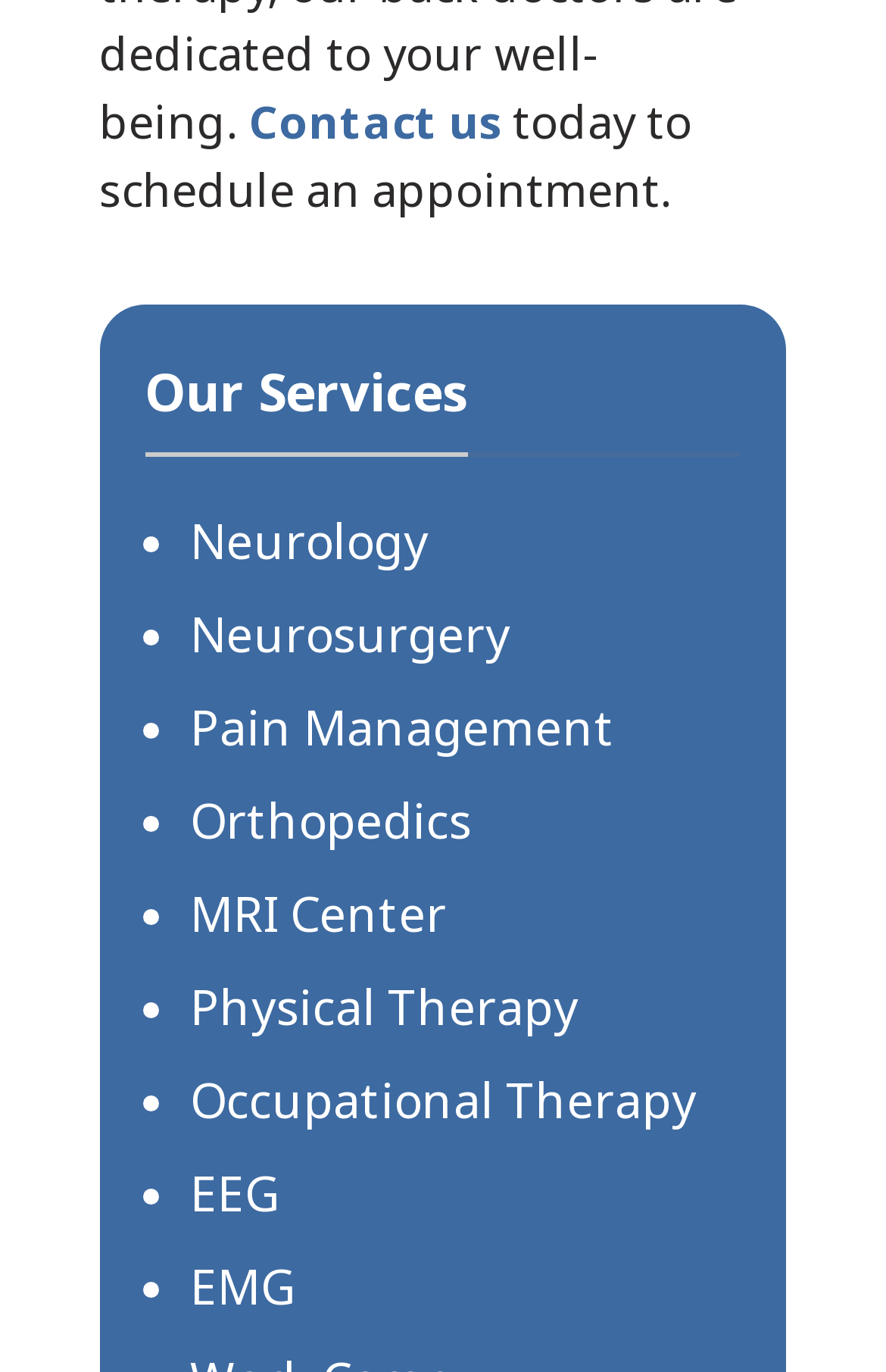Using the given element description, provide the bounding box coordinates (top-left x, top-left y, bottom-right x, bottom-right y) for the corresponding UI element in the screenshot: EMG

[0.215, 0.914, 0.333, 0.961]